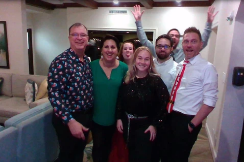Explain in detail what you see in the image.

The image captures a lively gathering featuring a group of six individuals celebrating together in a cozy indoor setting. The group is dressed in festive attire, with bright colors and holiday-themed accessories contributing to a cheerful atmosphere. Central to the composition is a woman in a green top, flanked by others wearing sparkling outfits and white shirts, most notably one sporting a red tie. The backdrop shows a stylish, modern interior, featuring a light-colored sofa and decorative elements that accentuate the joyful ambiance of the occasion. The group appears to be enjoying themselves, with two people playfully raising their arms in the background, contributing to the overall sense of celebration and camaraderie, possibly during a holiday event.